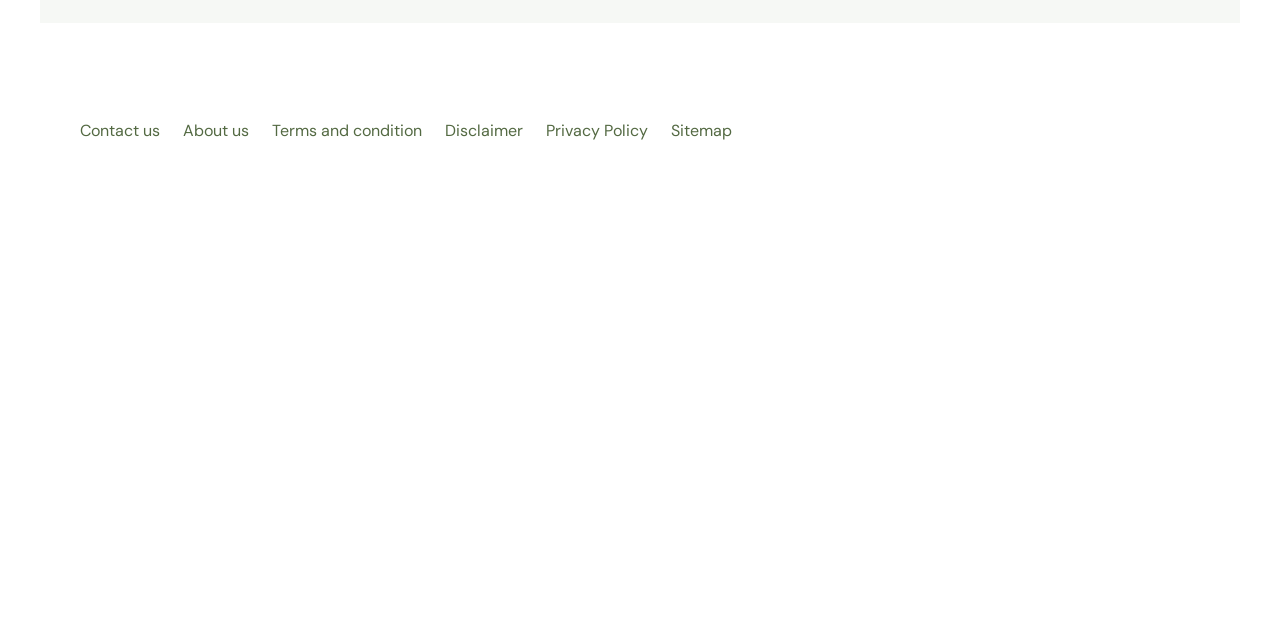Given the element description, predict the bounding box coordinates in the format (top-left x, top-left y, bottom-right x, bottom-right y), using floating point numbers between 0 and 1: Sitemap

[0.518, 0.182, 0.584, 0.225]